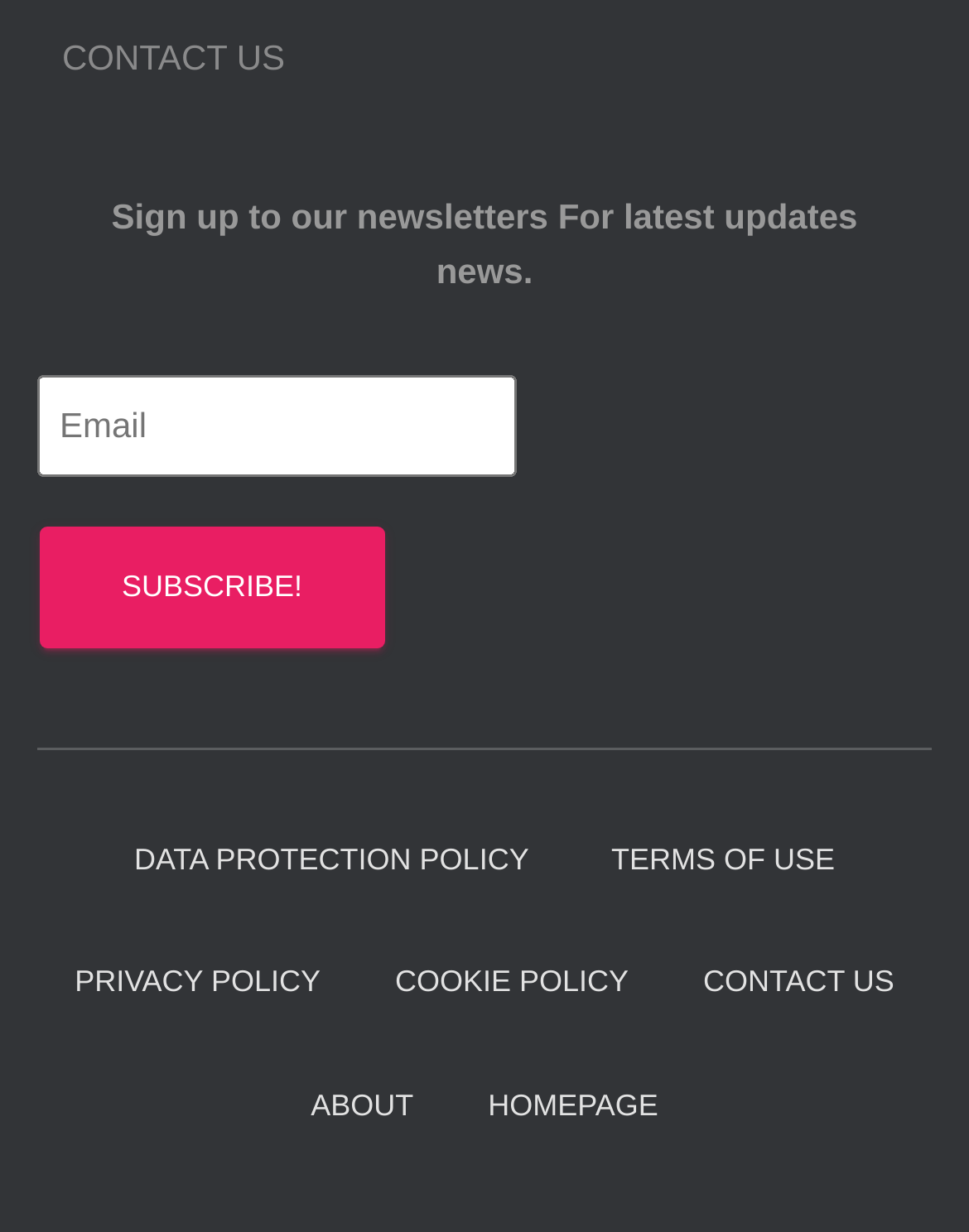Provide the bounding box coordinates of the area you need to click to execute the following instruction: "Enter email address".

[0.038, 0.304, 0.533, 0.386]